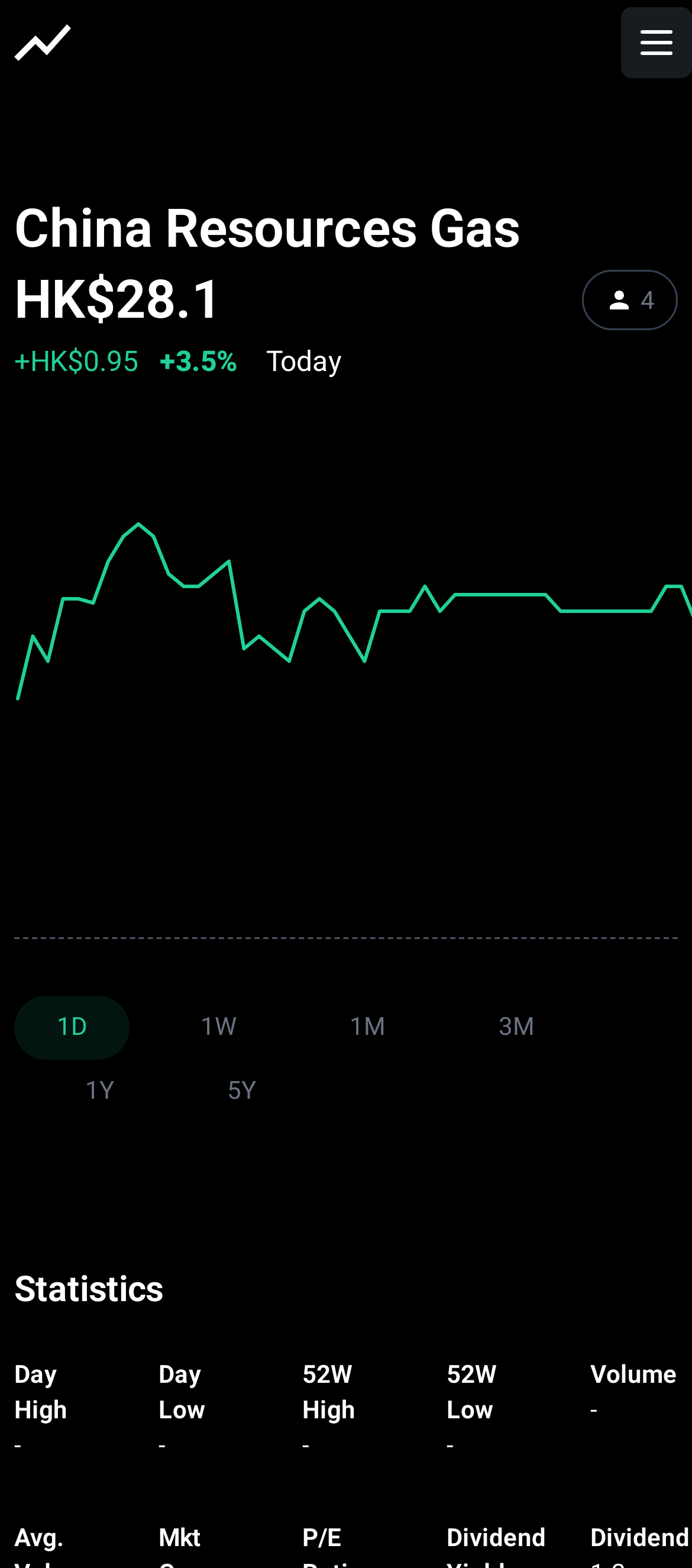What is the label of the section below the stock price chart?
Using the image as a reference, answer the question in detail.

I found the label of the section below the stock price chart by looking at the heading element with the text 'Statistics' located below the chart.